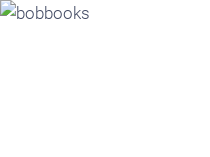What is the purpose of the book series?
Answer the question with a single word or phrase, referring to the image.

Foster early literacy skills